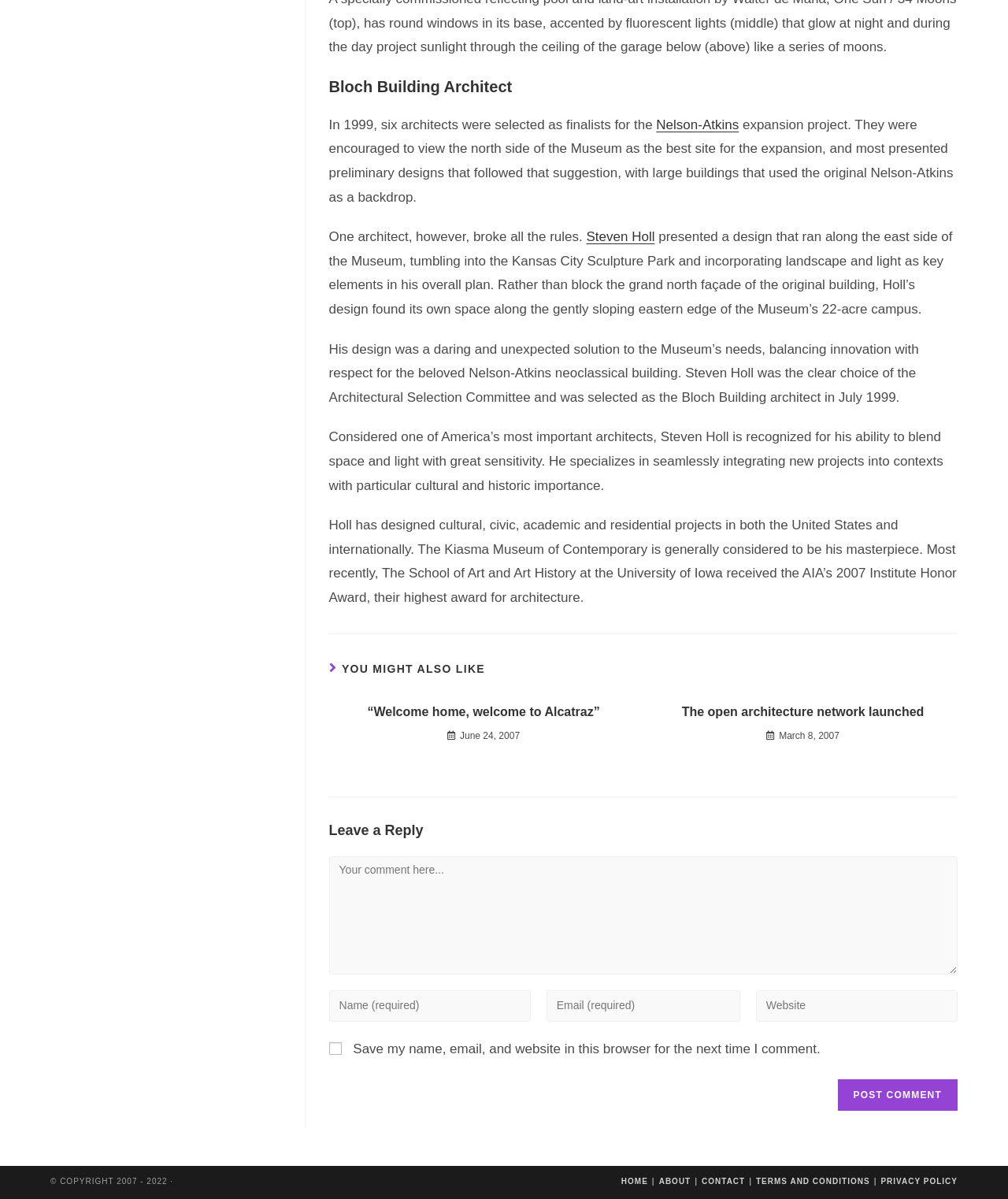Identify the bounding box coordinates for the element you need to click to achieve the following task: "Click on the 'Post Comment' button". The coordinates must be four float values ranging from 0 to 1, formatted as [left, top, right, bottom].

[0.831, 0.9, 0.95, 0.927]